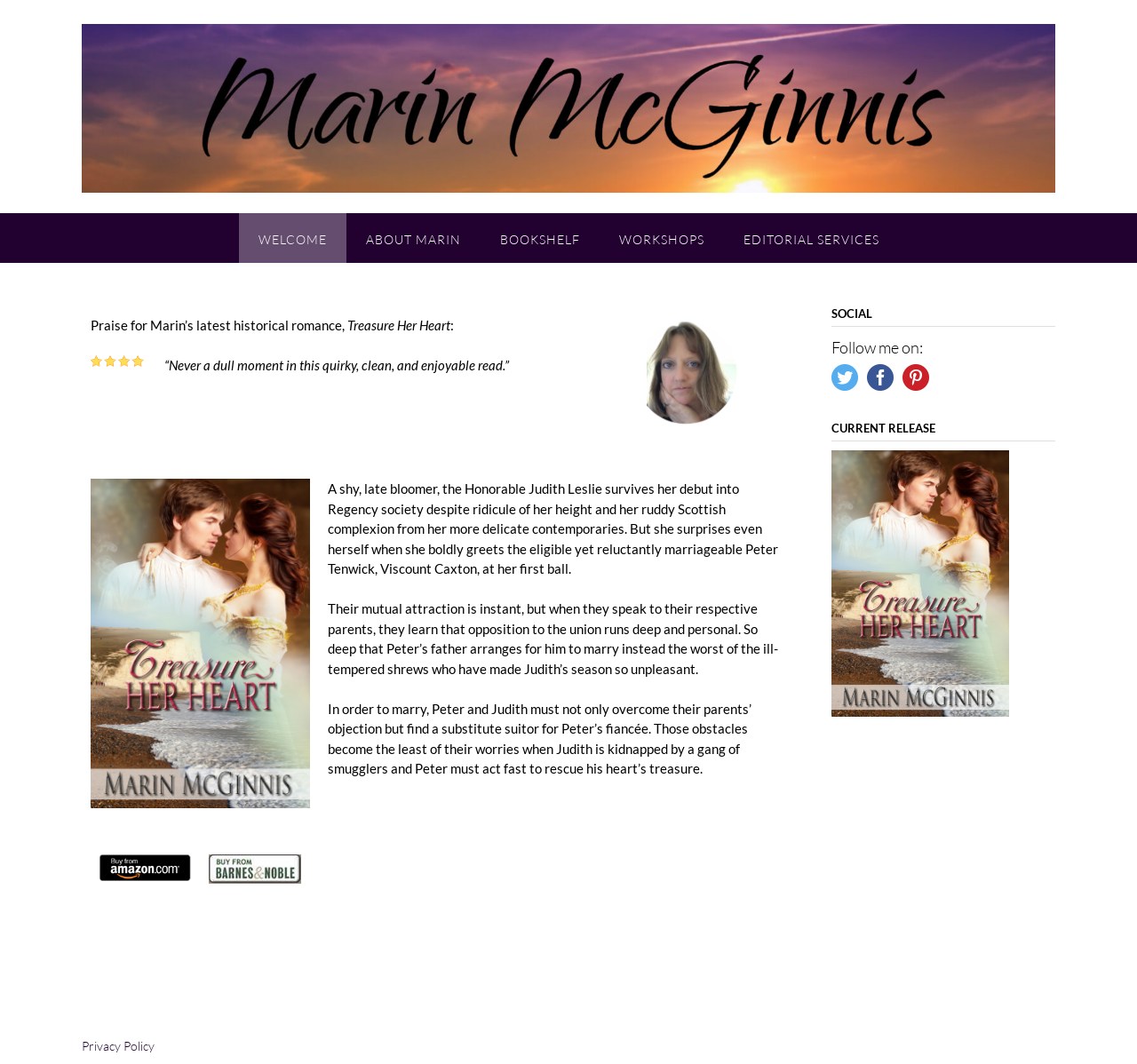Using the description: "Bookshelf", identify the bounding box of the corresponding UI element in the screenshot.

[0.422, 0.2, 0.527, 0.247]